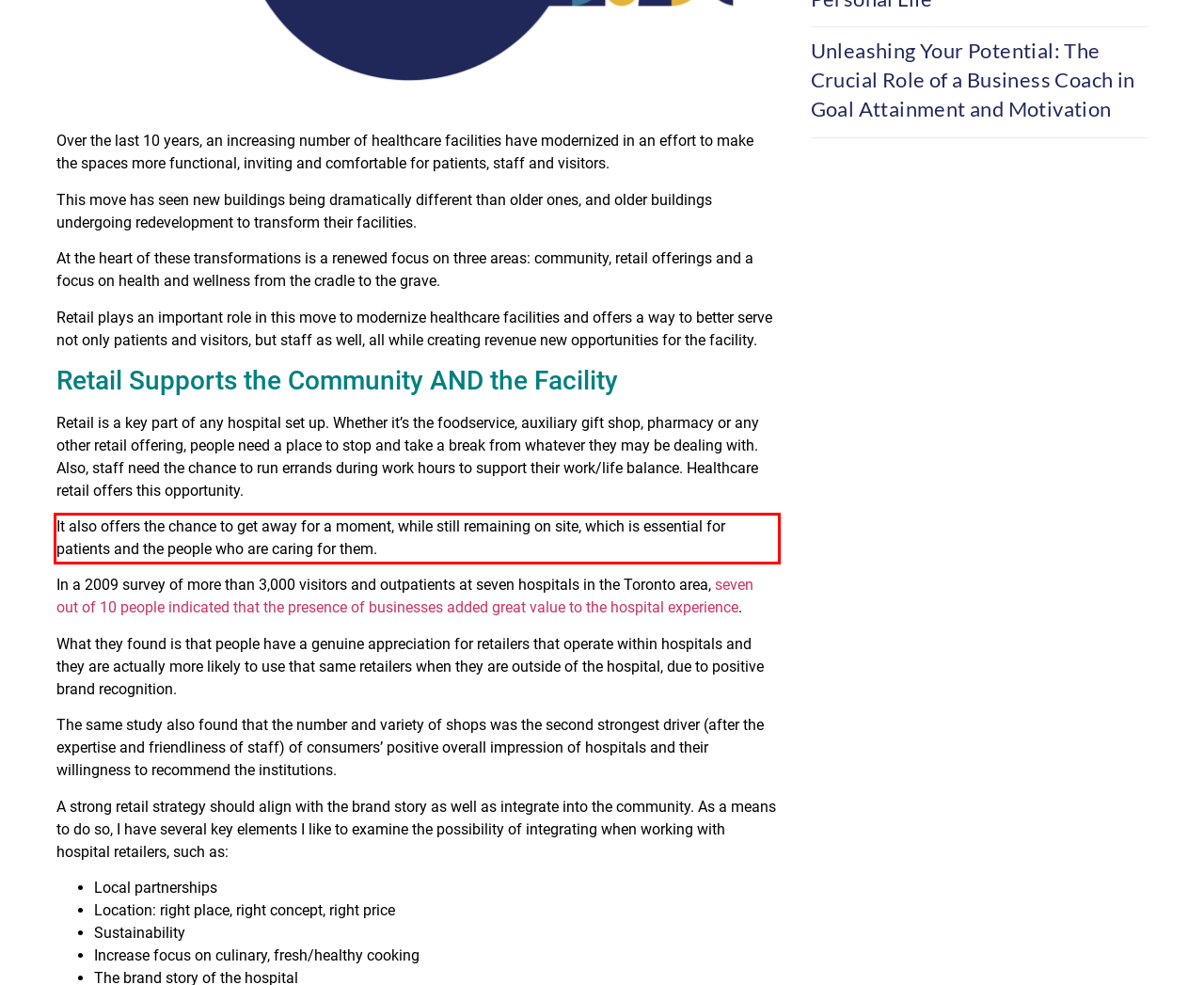Given a screenshot of a webpage with a red bounding box, please identify and retrieve the text inside the red rectangle.

It also offers the chance to get away for a moment, while still remaining on site, which is essential for patients and the people who are caring for them.